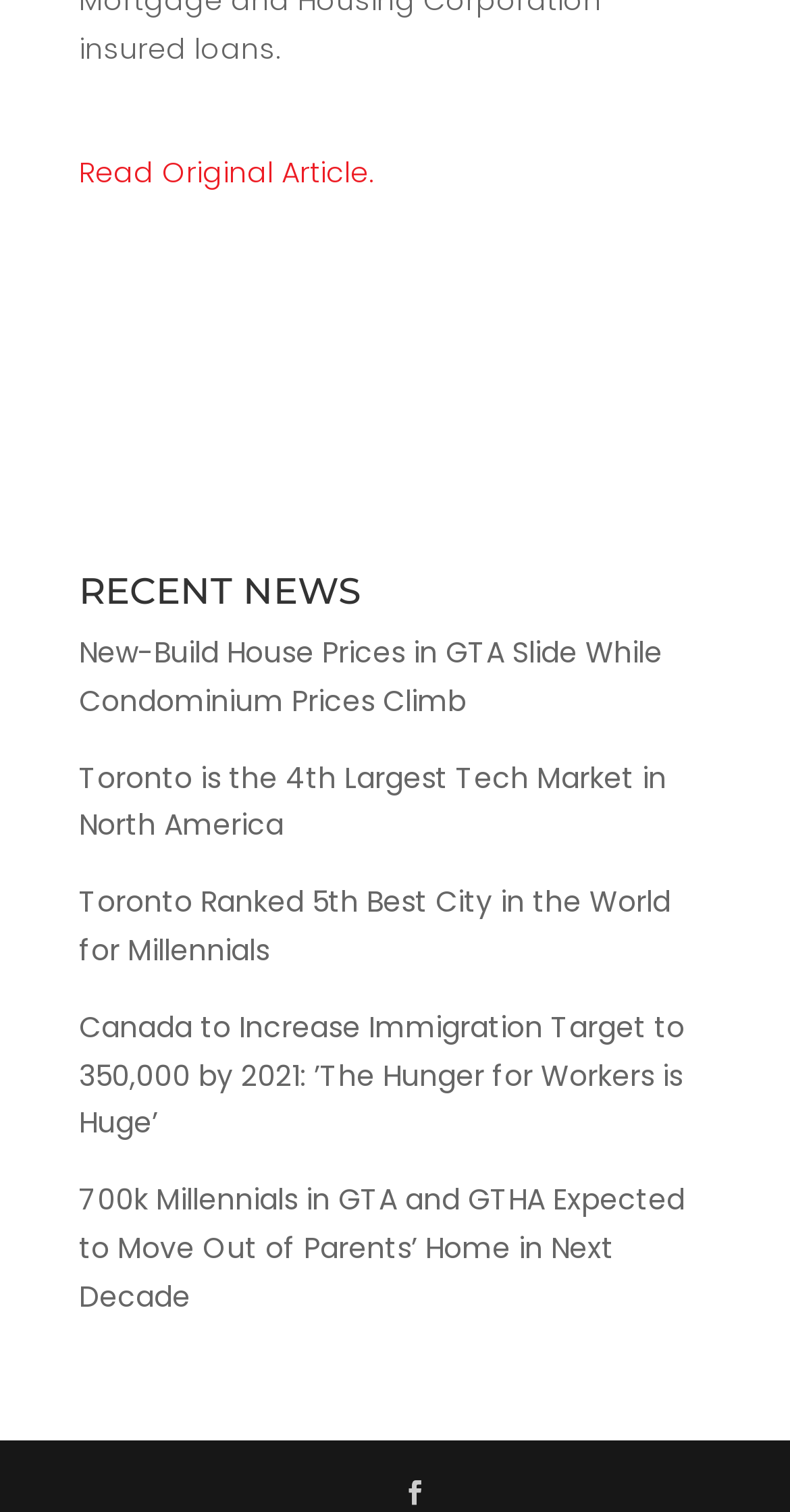Look at the image and answer the question in detail:
Are the news articles organized in a specific order?

By comparing the y1 and y2 coordinates of the link elements, I can determine that the news articles are organized in a vertical order, with the first article at the top and the last article at the bottom.